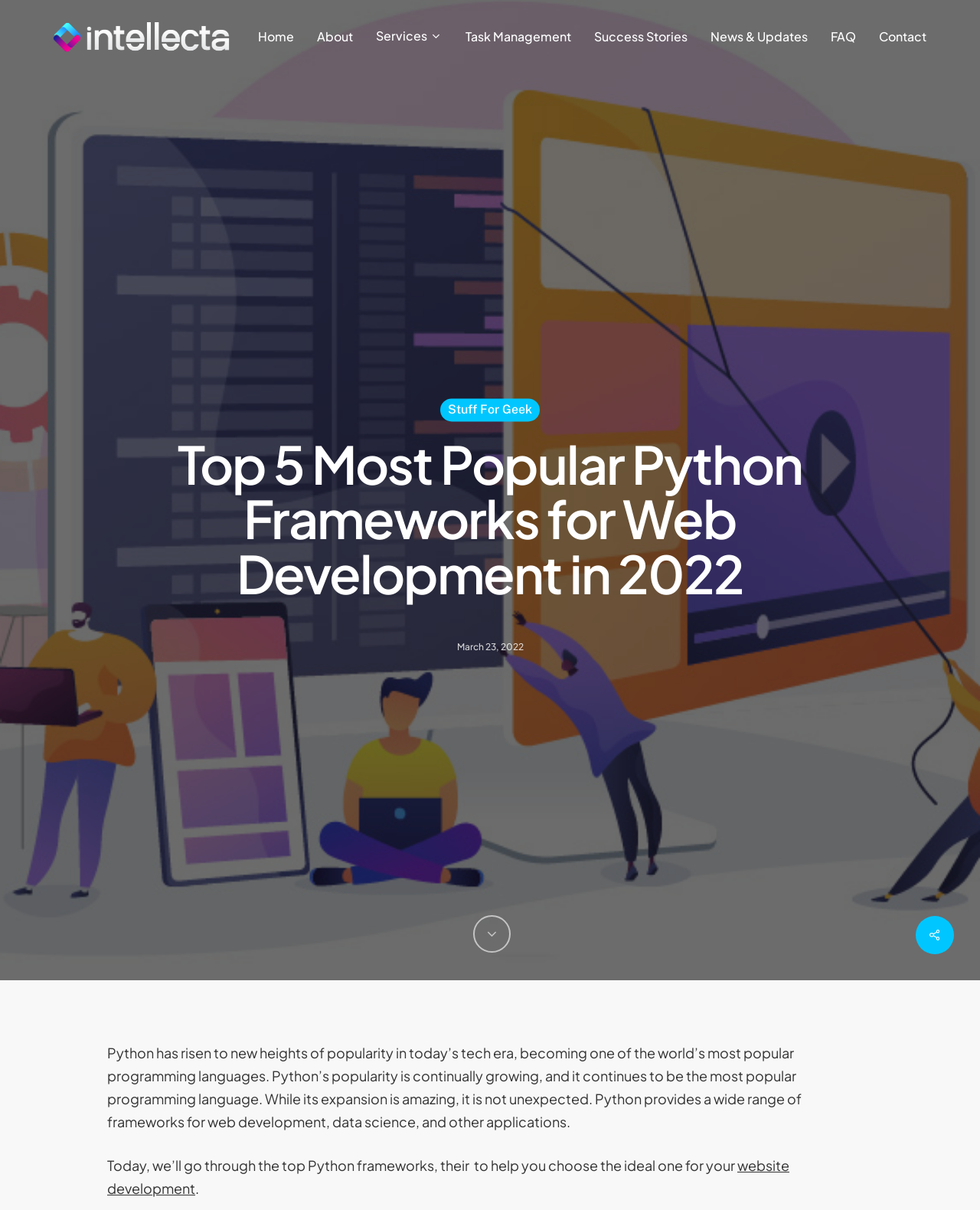Look at the image and give a detailed response to the following question: What is the purpose of the article?

The purpose of the article is to help readers choose a Python framework for their website development, as indicated by the text 'Today, we’ll go through the top Python frameworks, their ... to help you choose the ideal one for your website development'.